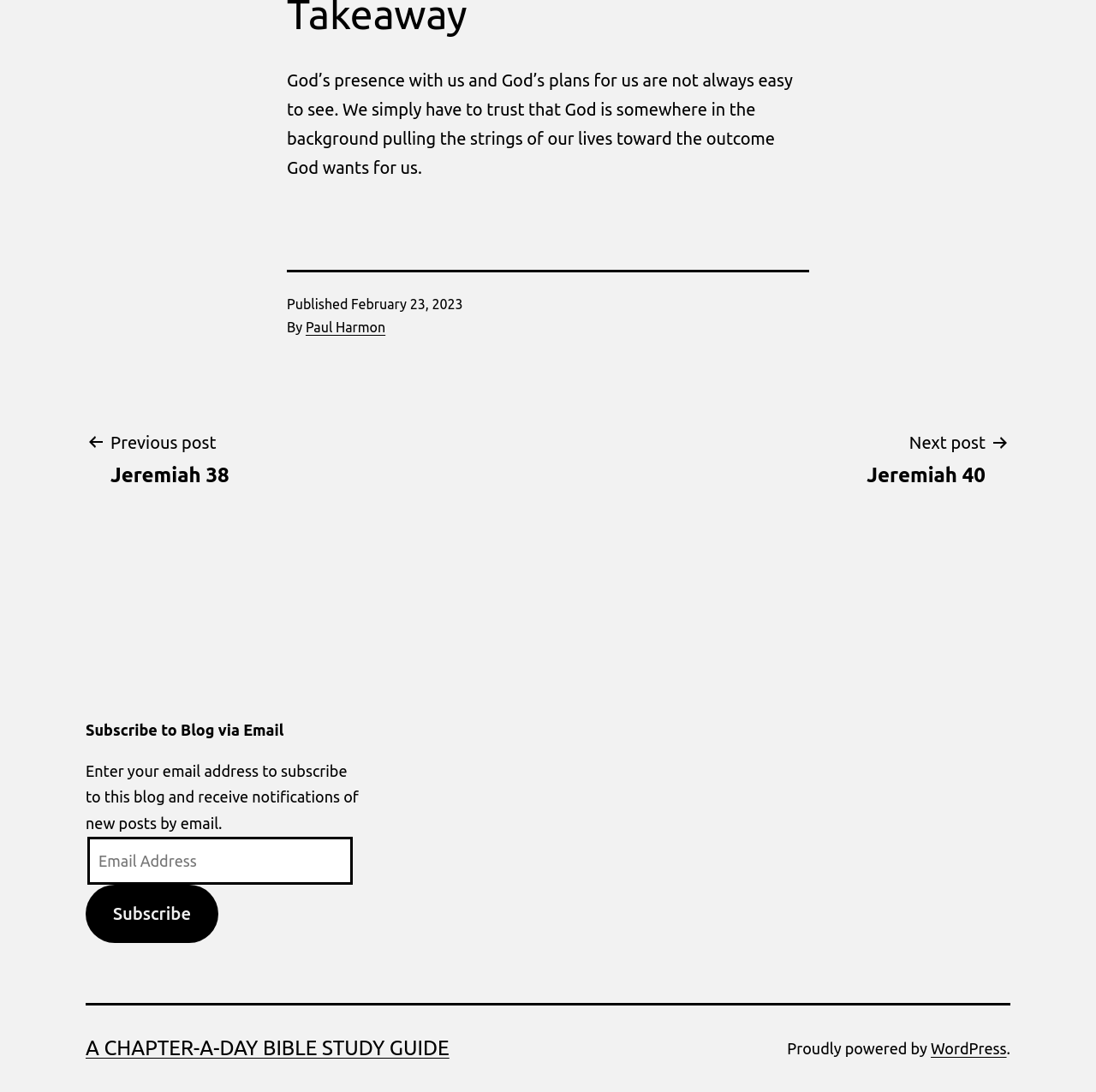Determine the bounding box of the UI element mentioned here: "Archive". The coordinates must be in the format [left, top, right, bottom] with values ranging from 0 to 1.

None